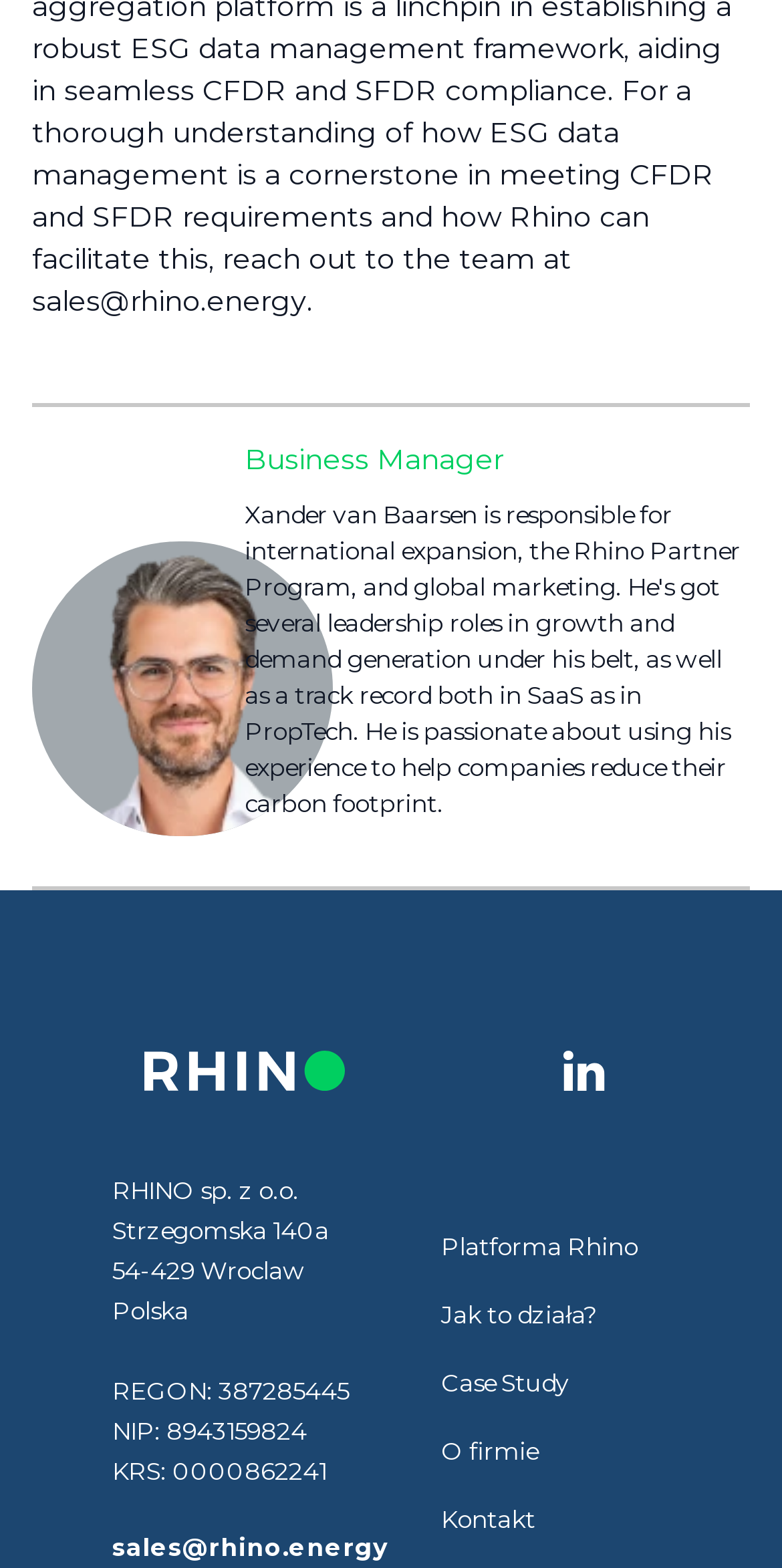Can you find the bounding box coordinates of the area I should click to execute the following instruction: "Click on the link to learn about the Business Manager"?

[0.272, 0.28, 0.959, 0.525]